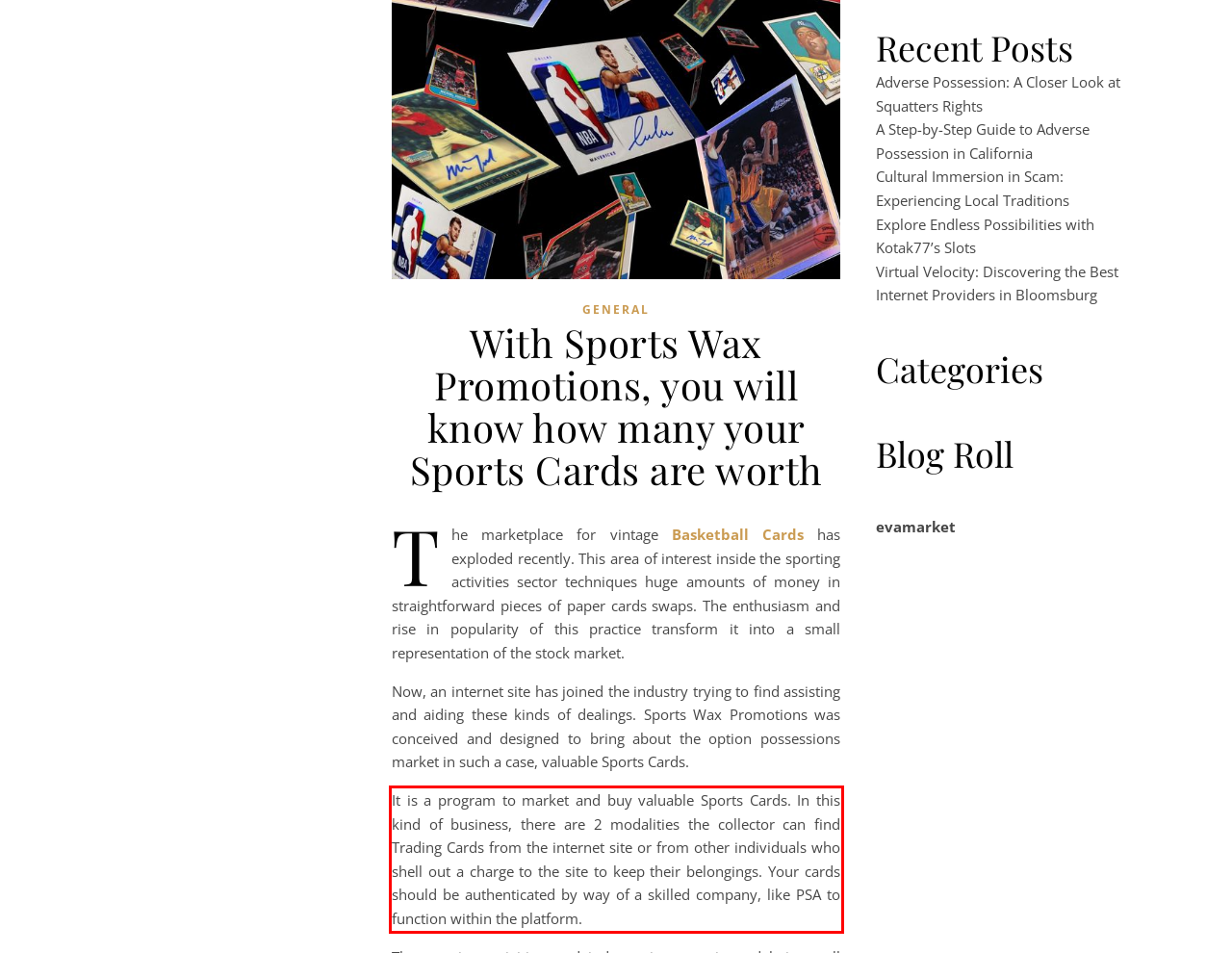Identify the text inside the red bounding box on the provided webpage screenshot by performing OCR.

It is a program to market and buy valuable Sports Cards. In this kind of business, there are 2 modalities the collector can find Trading Cards from the internet site or from other individuals who shell out a charge to the site to keep their belongings. Your cards should be authenticated by way of a skilled company, like PSA to function within the platform.